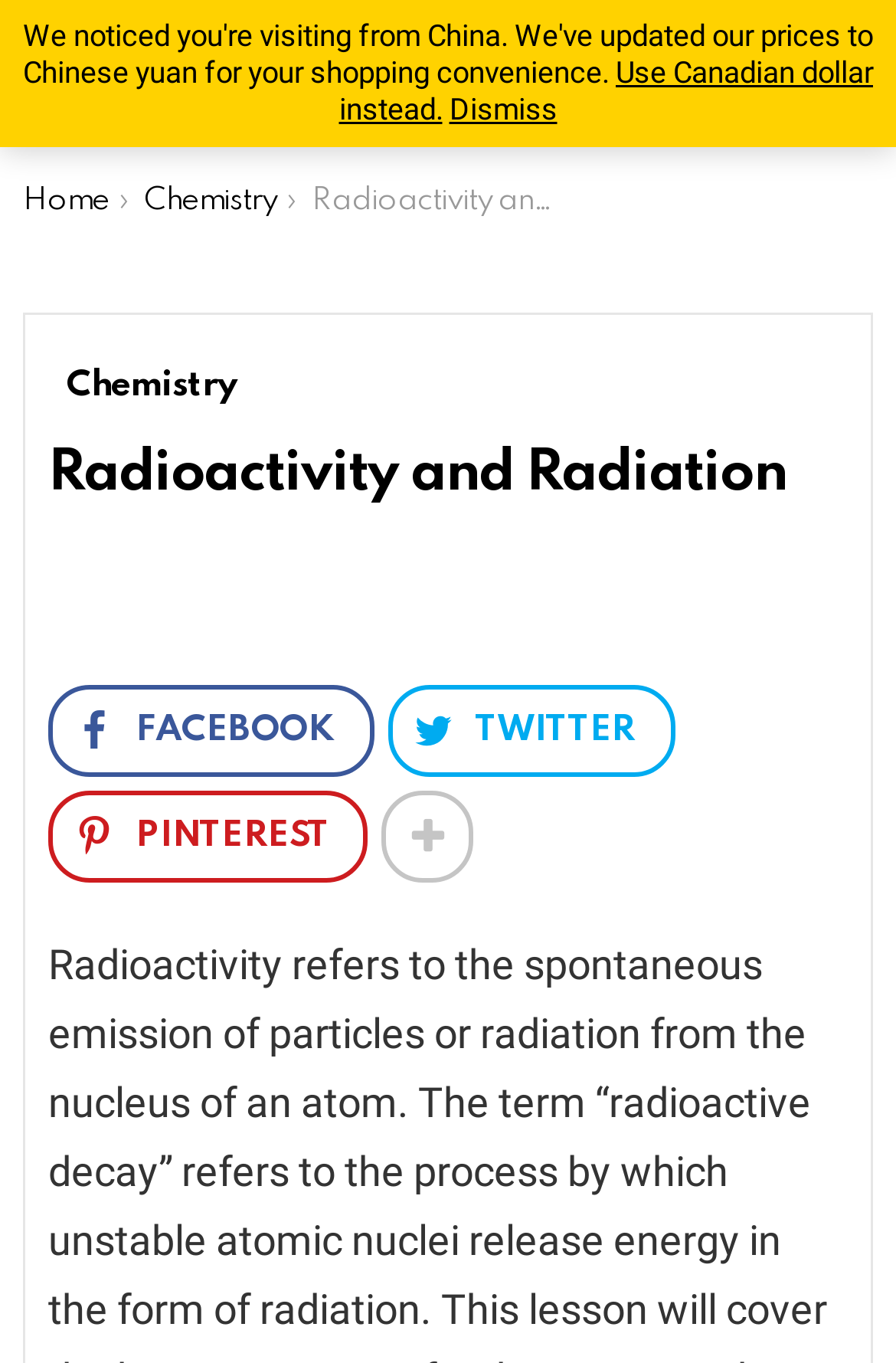What is the text above the 'Home' link?
Craft a detailed and extensive response to the question.

I looked at the webpage and found a StaticText element with the text 'You are here:' above the 'Home' link.